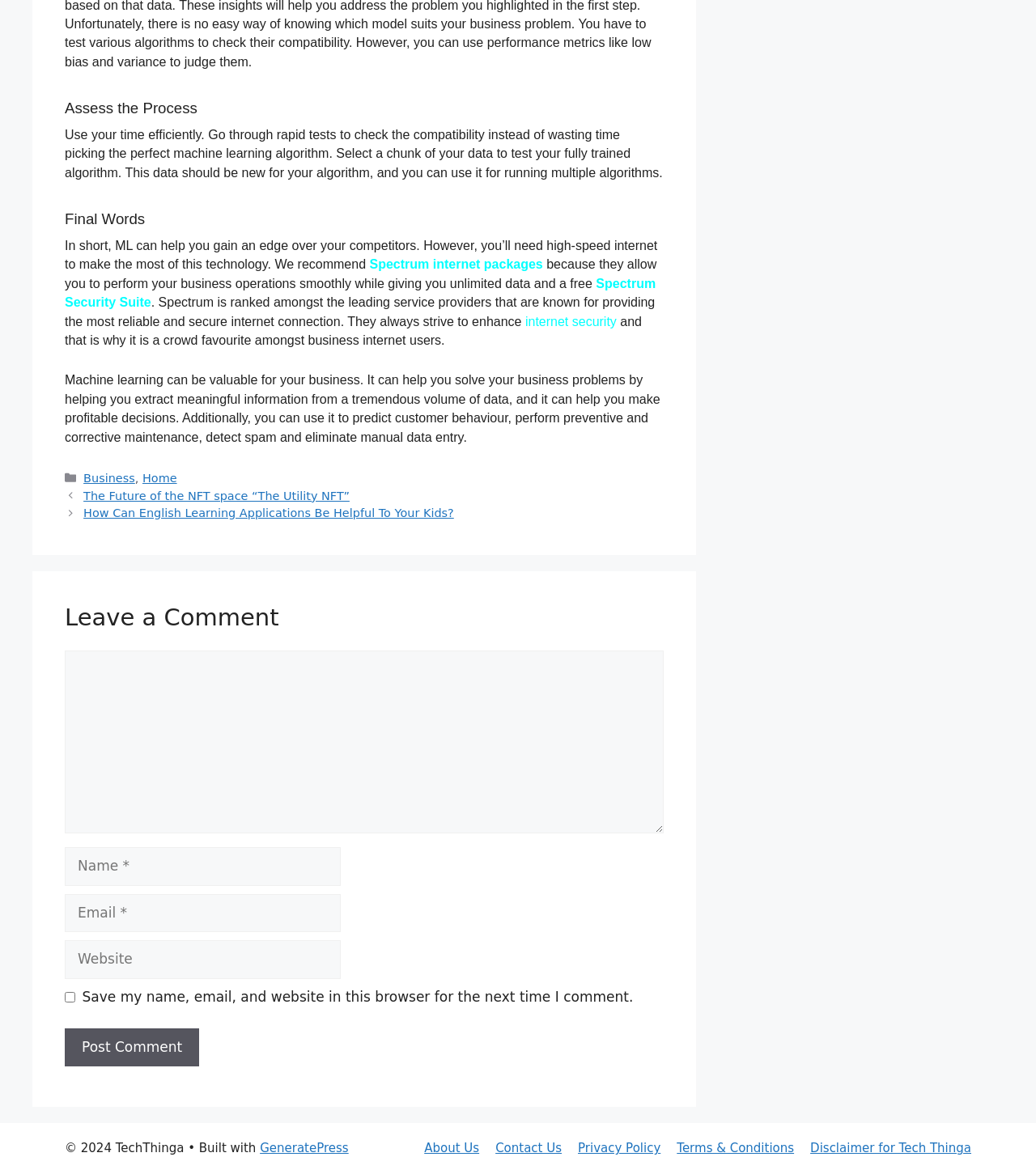Indicate the bounding box coordinates of the element that must be clicked to execute the instruction: "Click the 'Post Comment' button". The coordinates should be given as four float numbers between 0 and 1, i.e., [left, top, right, bottom].

[0.062, 0.876, 0.192, 0.909]